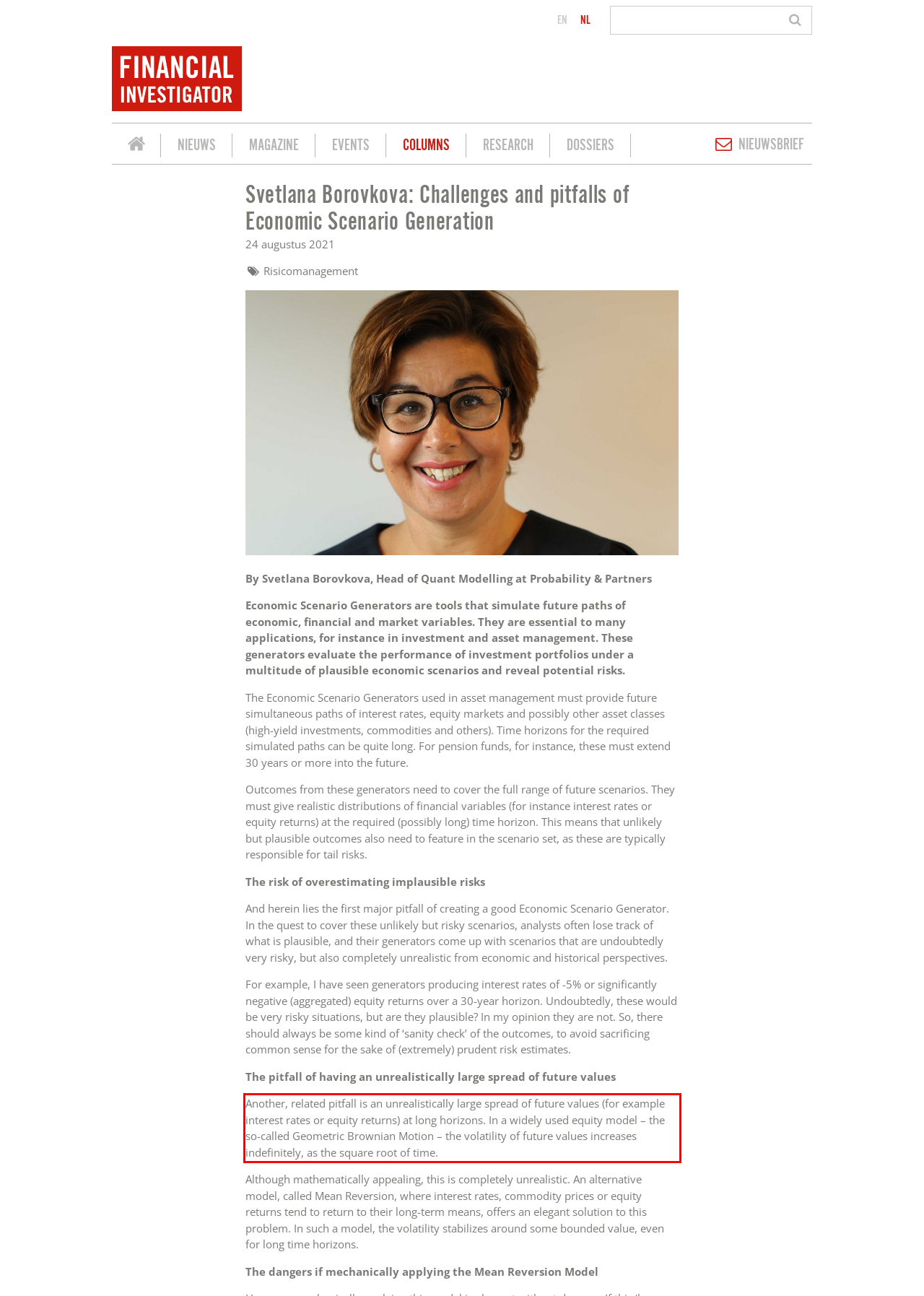Given the screenshot of the webpage, identify the red bounding box, and recognize the text content inside that red bounding box.

Another, related pitfall is an unrealistically large spread of future values (for example interest rates or equity returns) at long horizons. In a widely used equity model – the so-called Geometric Brownian Motion – the volatility of future values increases indefinitely, as the square root of time.